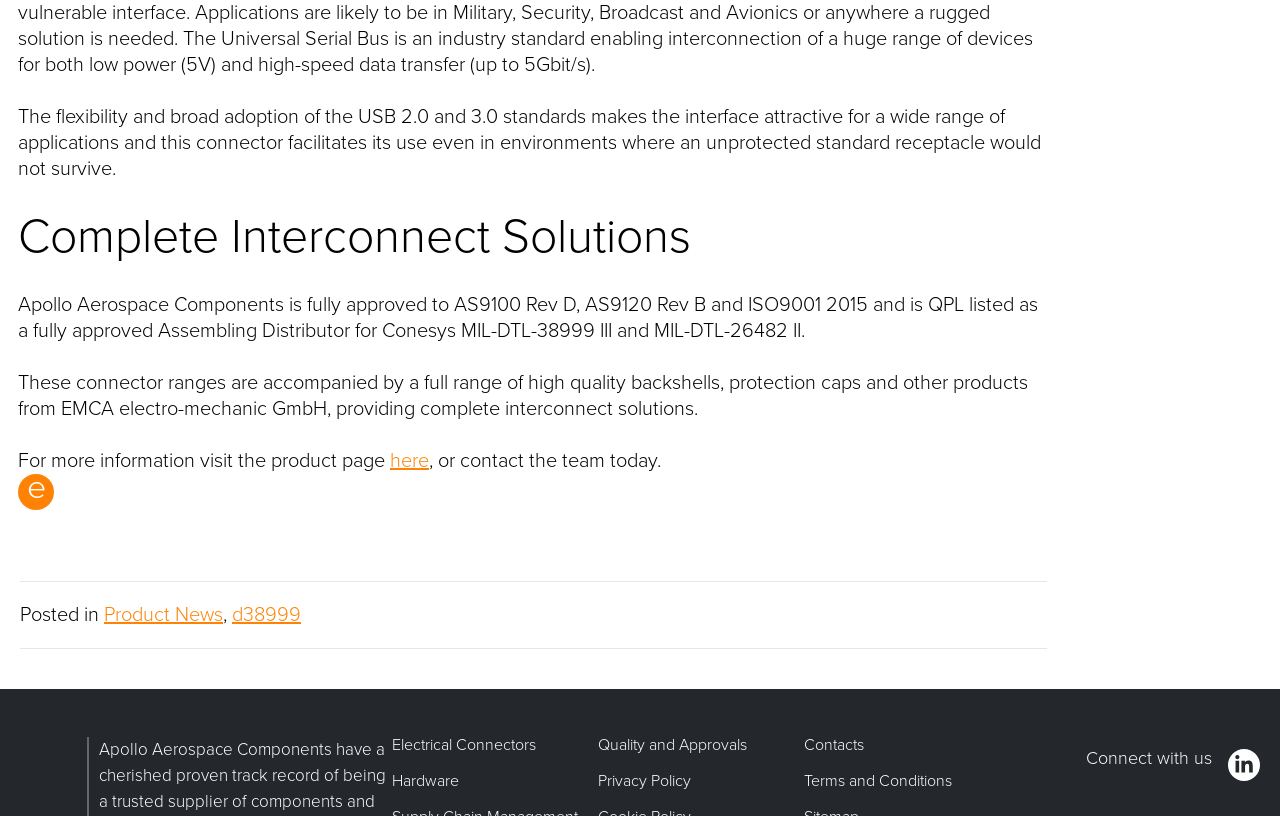Can you provide the bounding box coordinates for the element that should be clicked to implement the instruction: "Click on 'Product News' to view latest news"?

[0.081, 0.739, 0.174, 0.768]